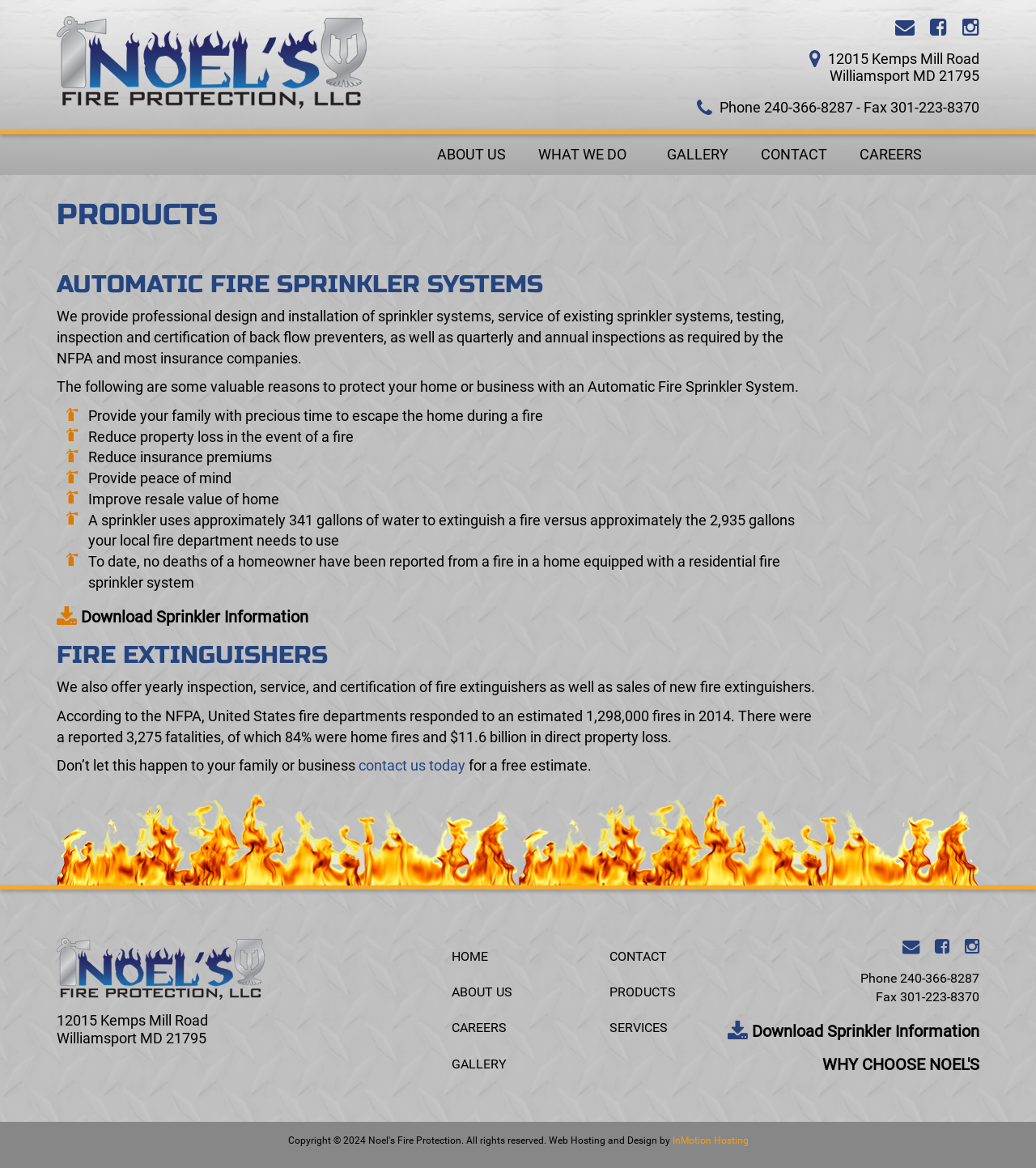Identify the bounding box for the given UI element using the description provided. Coordinates should be in the format (top-left x, top-left y, bottom-right x, bottom-right y) and must be between 0 and 1. Here is the description: ABOUT US

[0.436, 0.843, 0.494, 0.856]